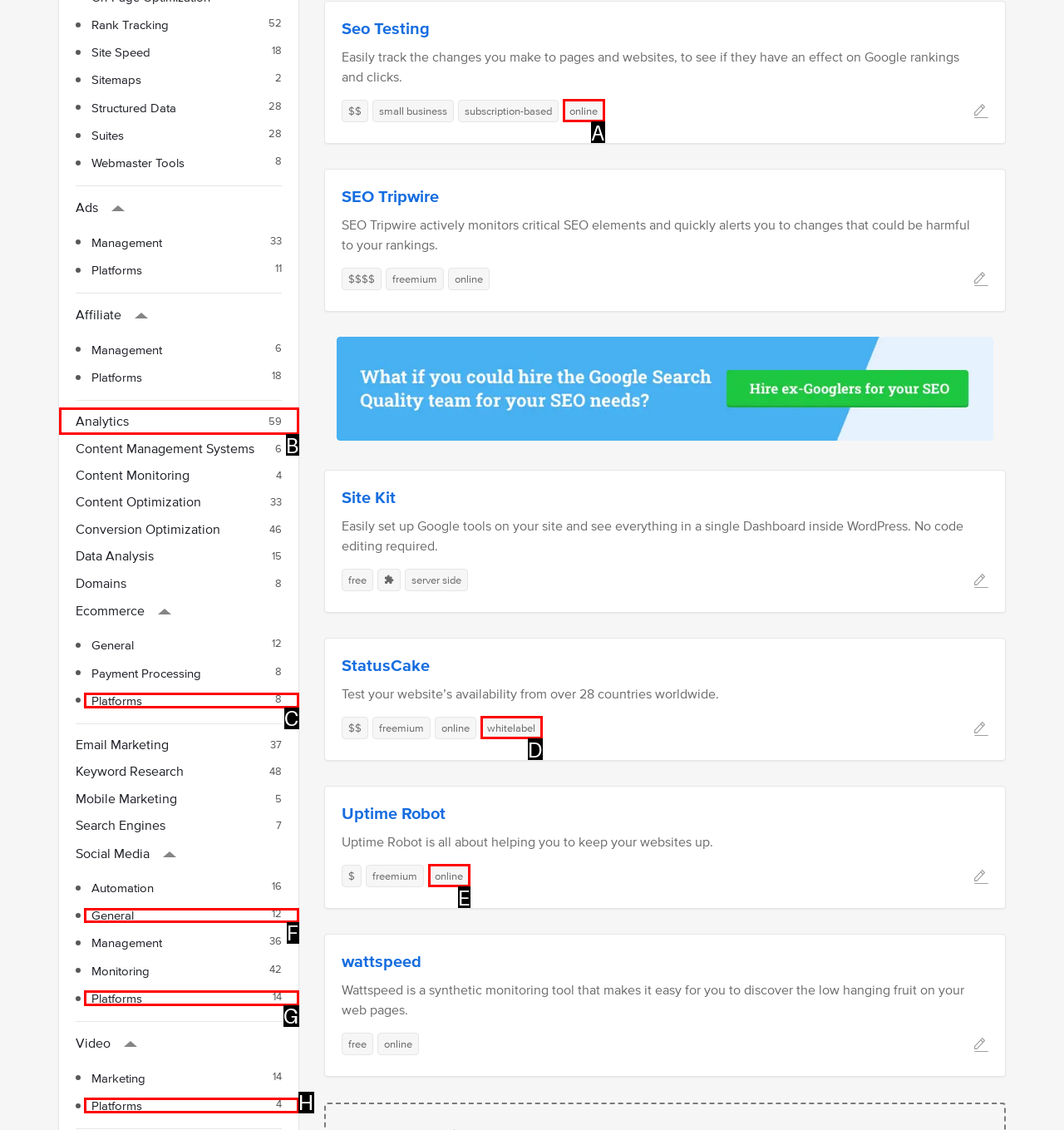Examine the description: Events and indicate the best matching option by providing its letter directly from the choices.

None